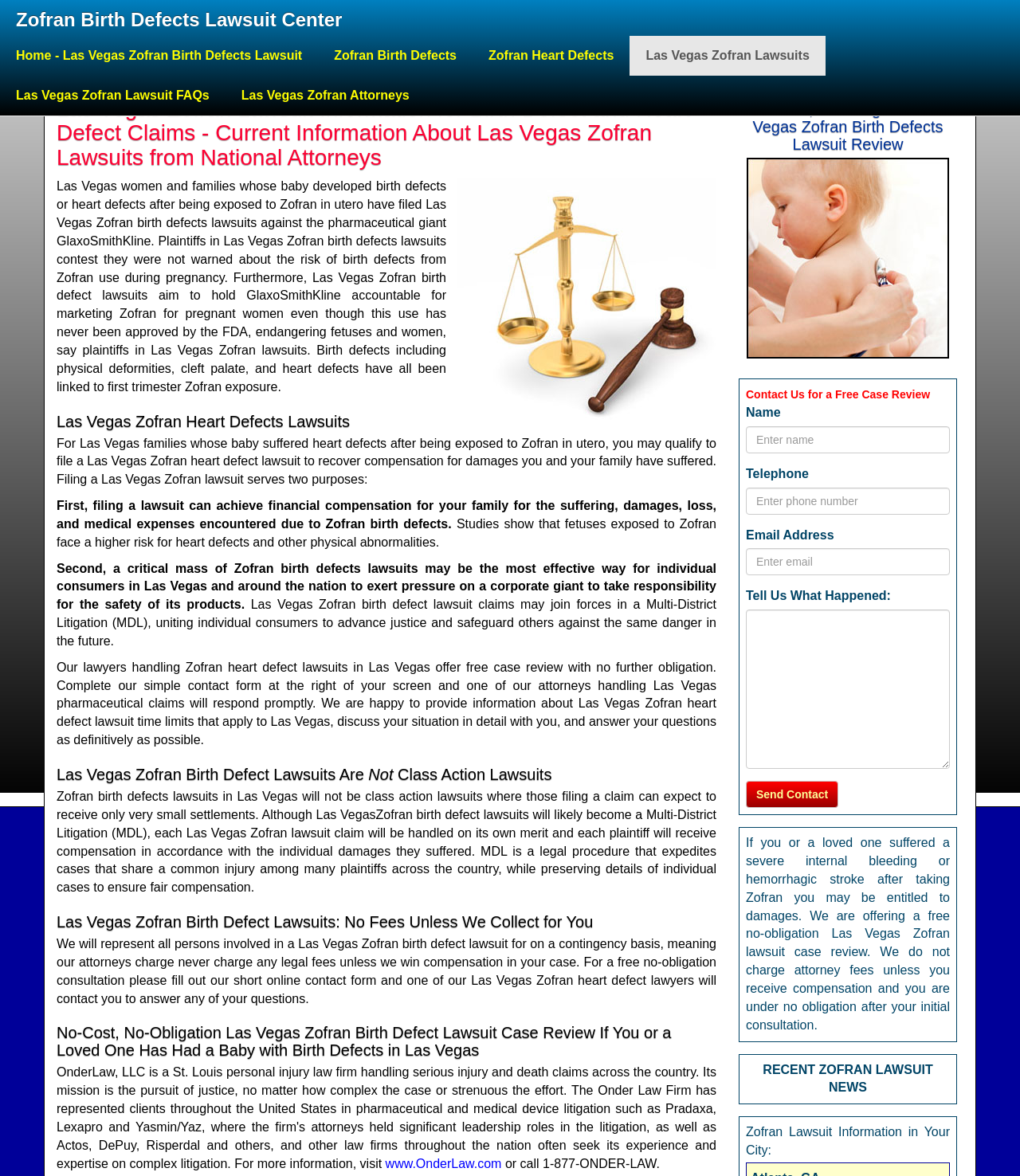Given the element description, predict the bounding box coordinates in the format (top-left x, top-left y, bottom-right x, bottom-right y). Make sure all values are between 0 and 1. Here is the element description: Send Contact

[0.731, 0.664, 0.822, 0.687]